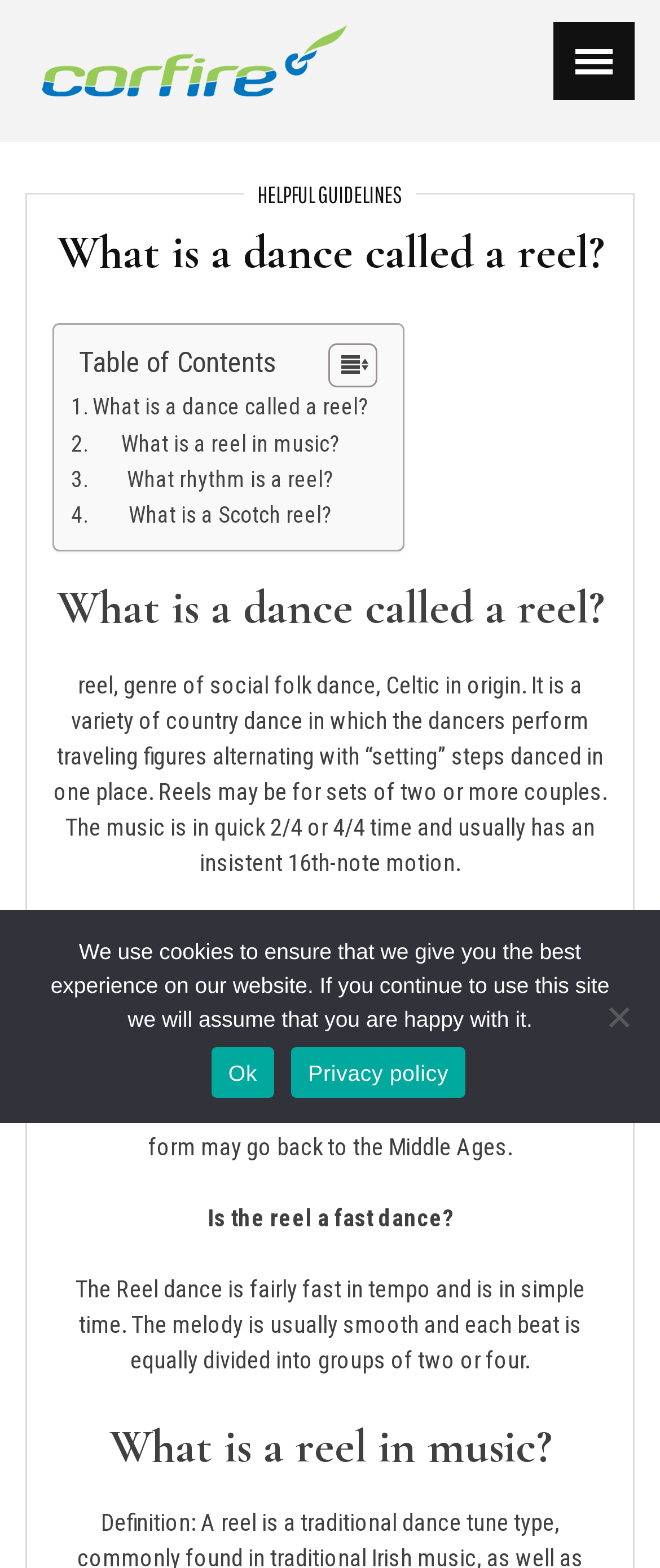Examine the screenshot and answer the question in as much detail as possible: Who invented the reel dance?

According to the webpage content, the answer to this question can be found in the paragraph that says 'The reel is indigenous to Scotland. The earliest reference was in a trial of 1590, where the accused was reported to have “daunced this reill or short dance.”' This implies that Scotland is the origin of the reel dance.